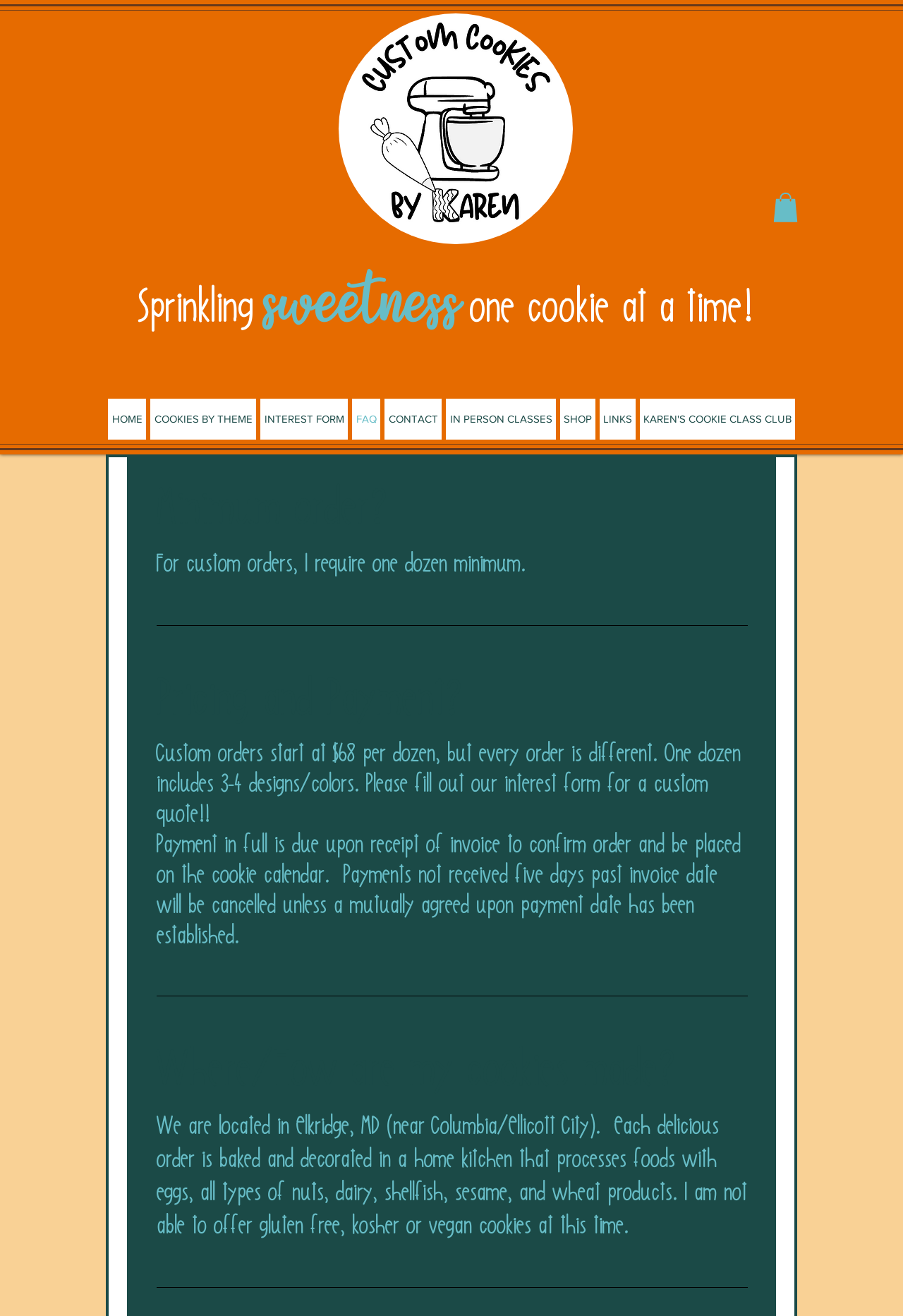Identify the bounding box coordinates for the UI element described by the following text: "KAREN'S COOKIE CLASS CLUB". Provide the coordinates as four float numbers between 0 and 1, in the format [left, top, right, bottom].

[0.709, 0.303, 0.88, 0.334]